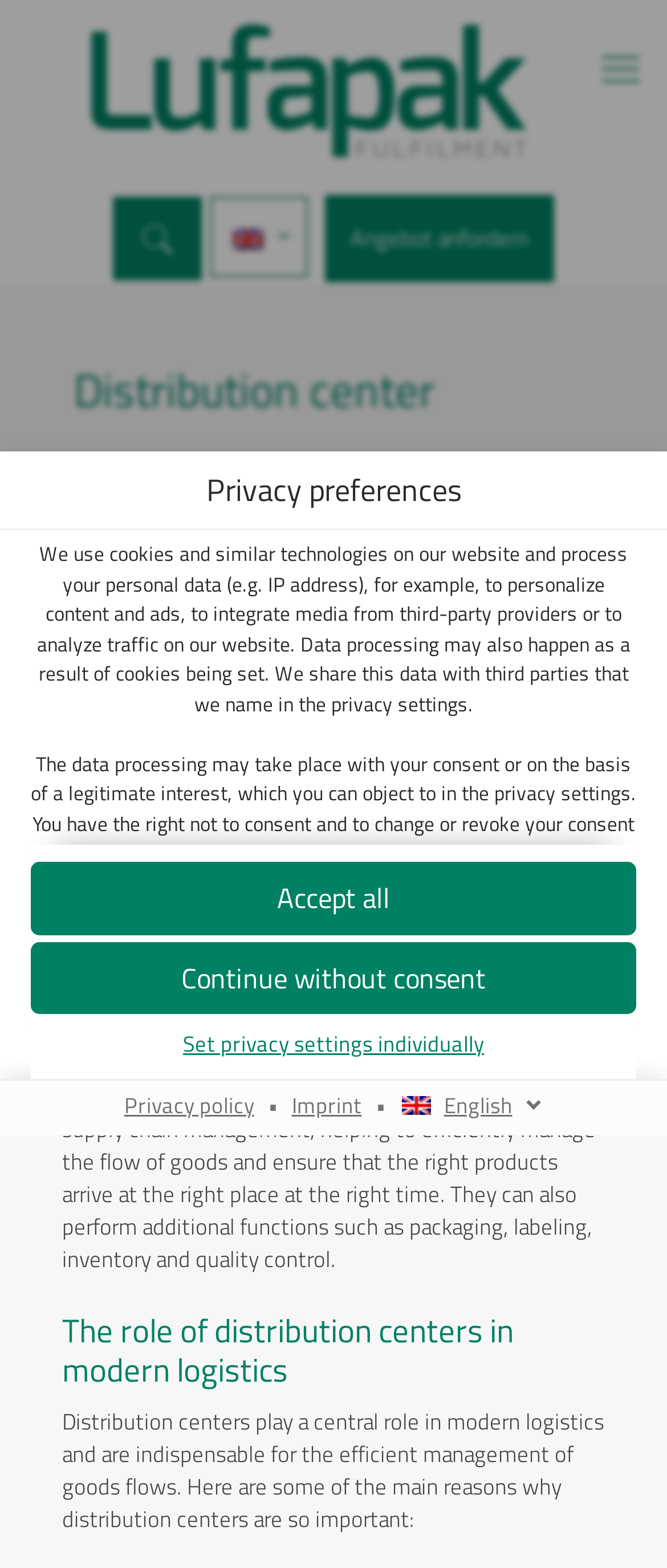What is the language currently selected in the combobox?
With the help of the image, please provide a detailed response to the question.

The combobox has a label 'English', which indicates that this is the currently selected language.